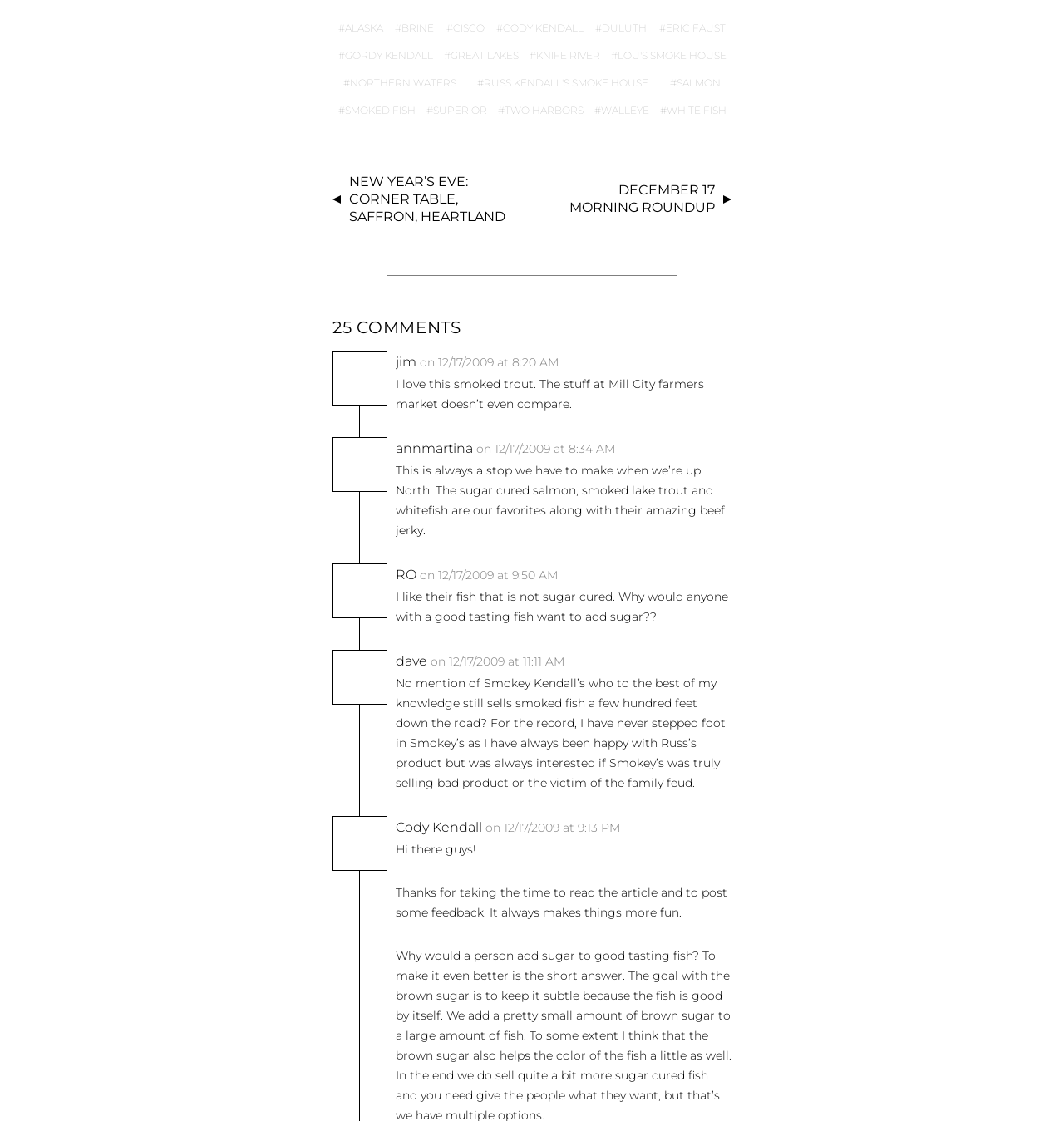Answer the following inquiry with a single word or phrase:
What type of products are being discussed?

Smoked fish